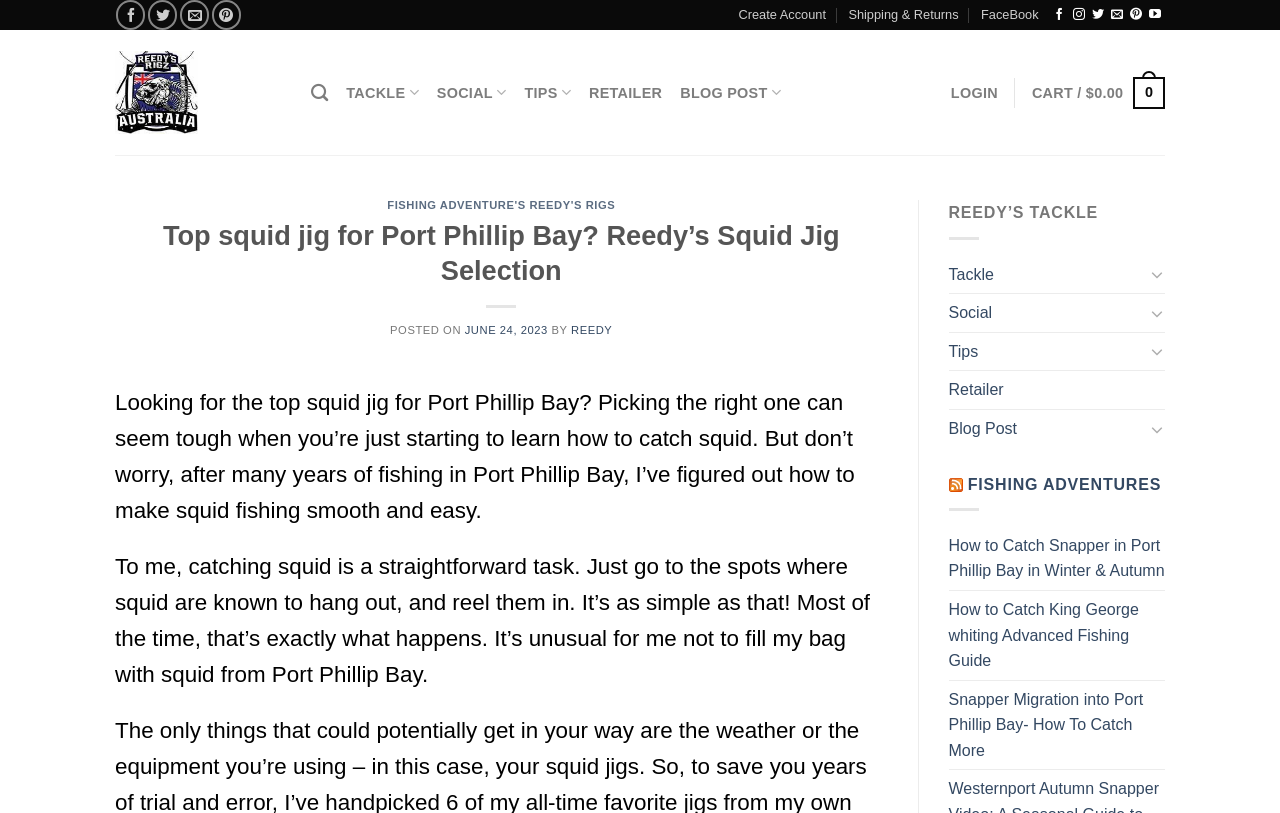Please respond in a single word or phrase: 
How many links are there in the top navigation menu?

6